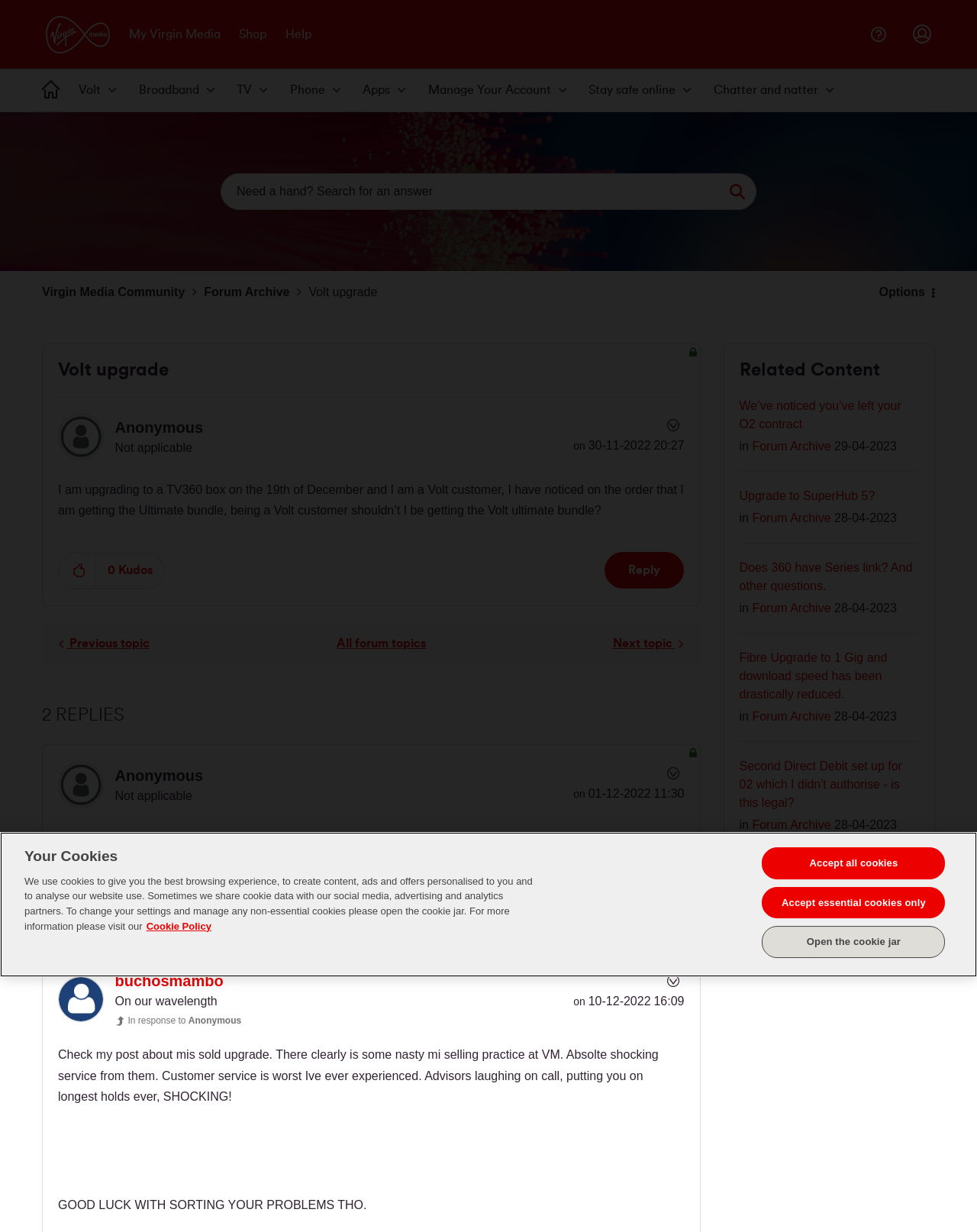With reference to the image, please provide a detailed answer to the following question: What is the category of the 'Stay safe online' menu item?

I determined this by looking at the horizontal menu bar at the top of the webpage, where 'Stay safe online' is listed under the 'Help' category.